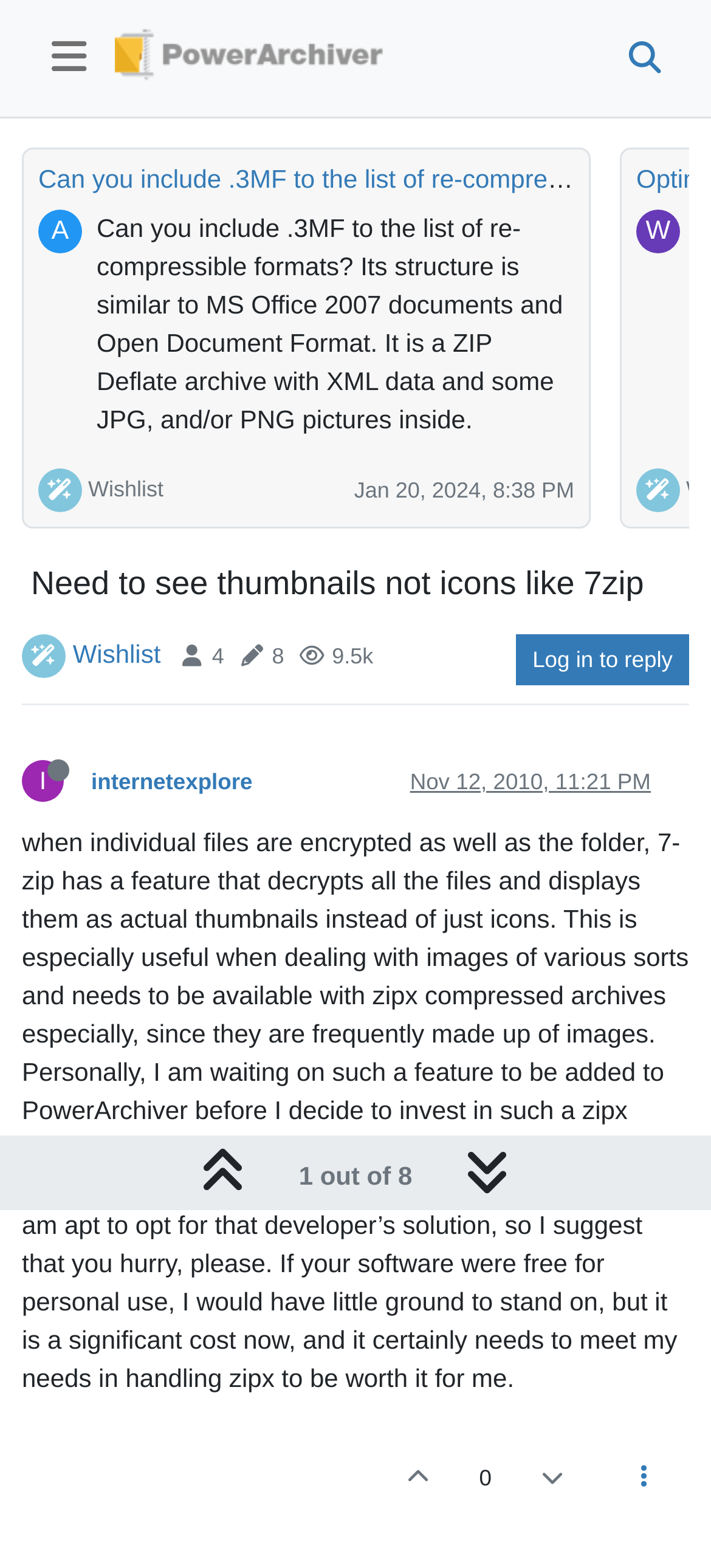Please identify the bounding box coordinates of the area that needs to be clicked to fulfill the following instruction: "Click on the thread 'Can you include .3MF to the list of re-compressible formats?'."

[0.054, 0.105, 0.808, 0.124]